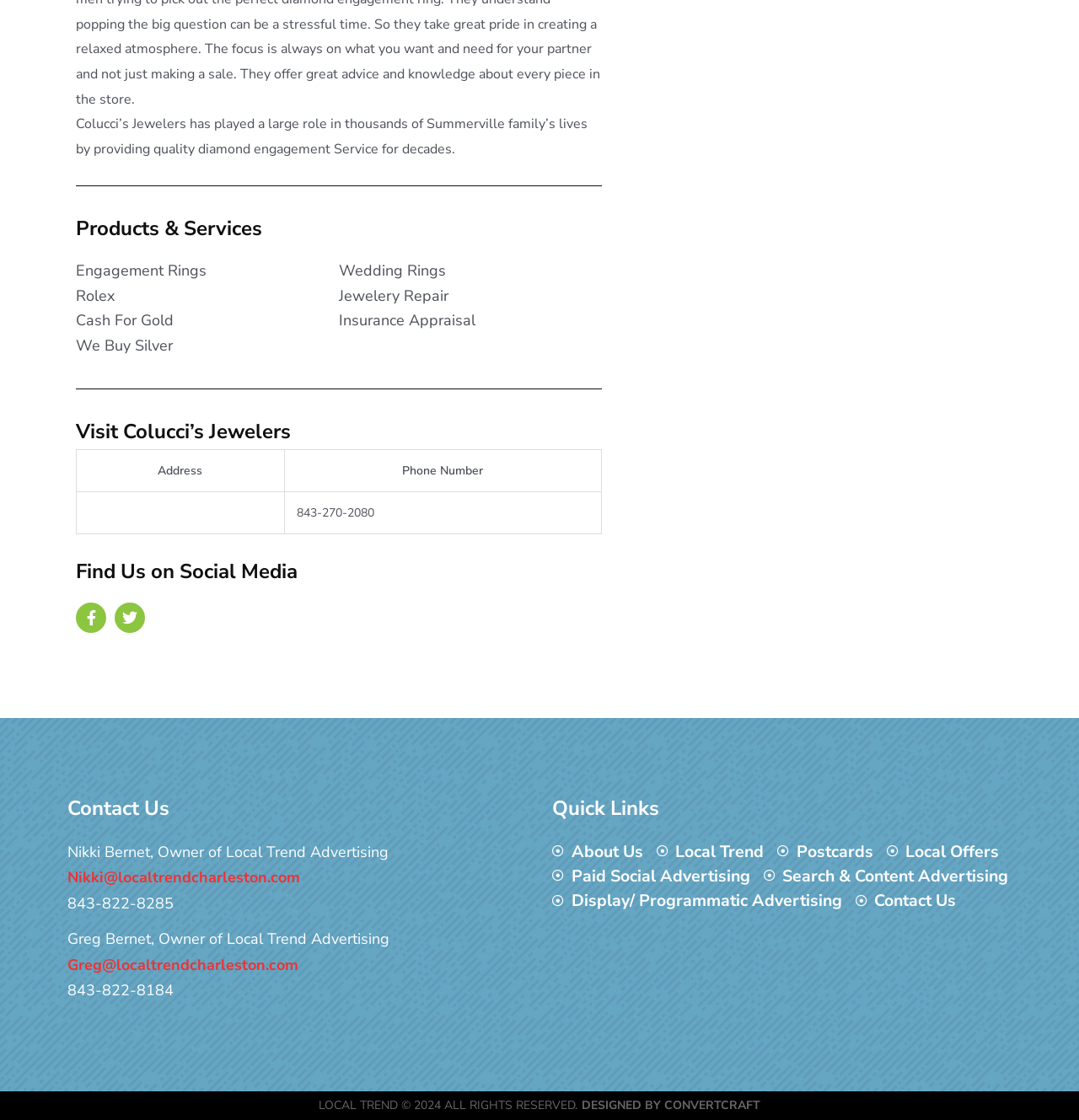Determine the bounding box coordinates of the clickable region to execute the instruction: "Visit Colucci’s Jewelers". The coordinates should be four float numbers between 0 and 1, denoted as [left, top, right, bottom].

[0.07, 0.374, 0.558, 0.397]